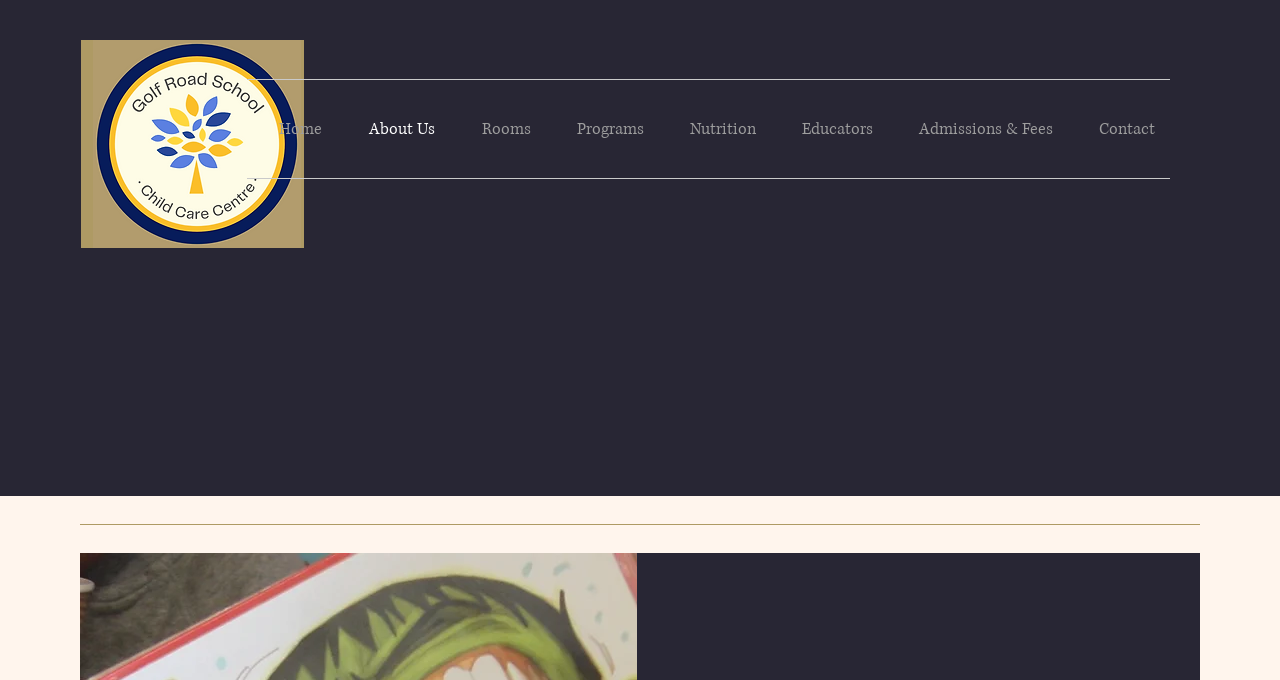What is the tone of the static text?
Look at the webpage screenshot and answer the question with a detailed explanation.

I inferred the tone of the static text 'Your Child is in Great Hands' as reassuring because it implies that the school is a trustworthy and caring environment for children.